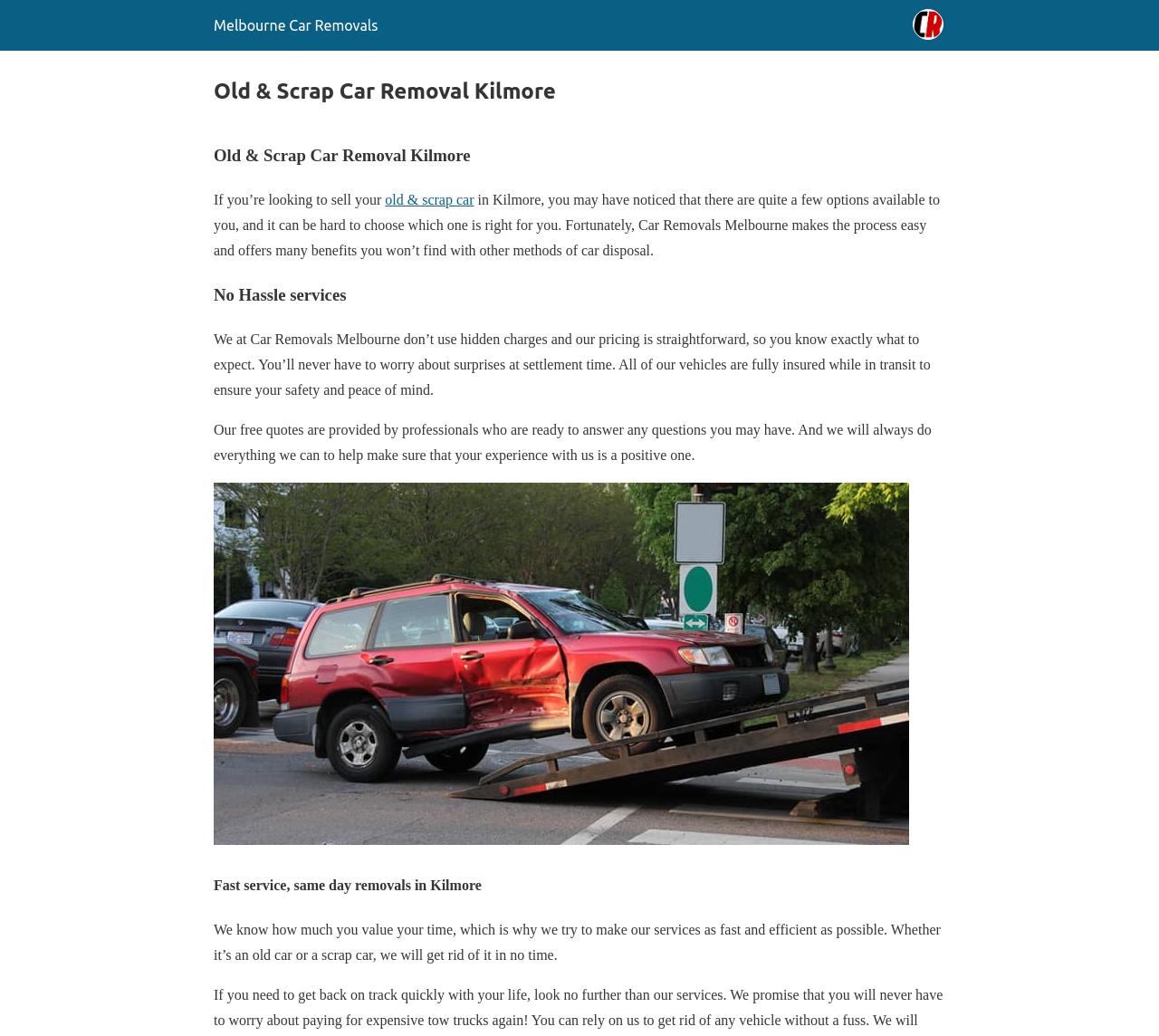Locate the bounding box of the UI element described in the following text: "old & scrap car".

[0.332, 0.185, 0.409, 0.2]